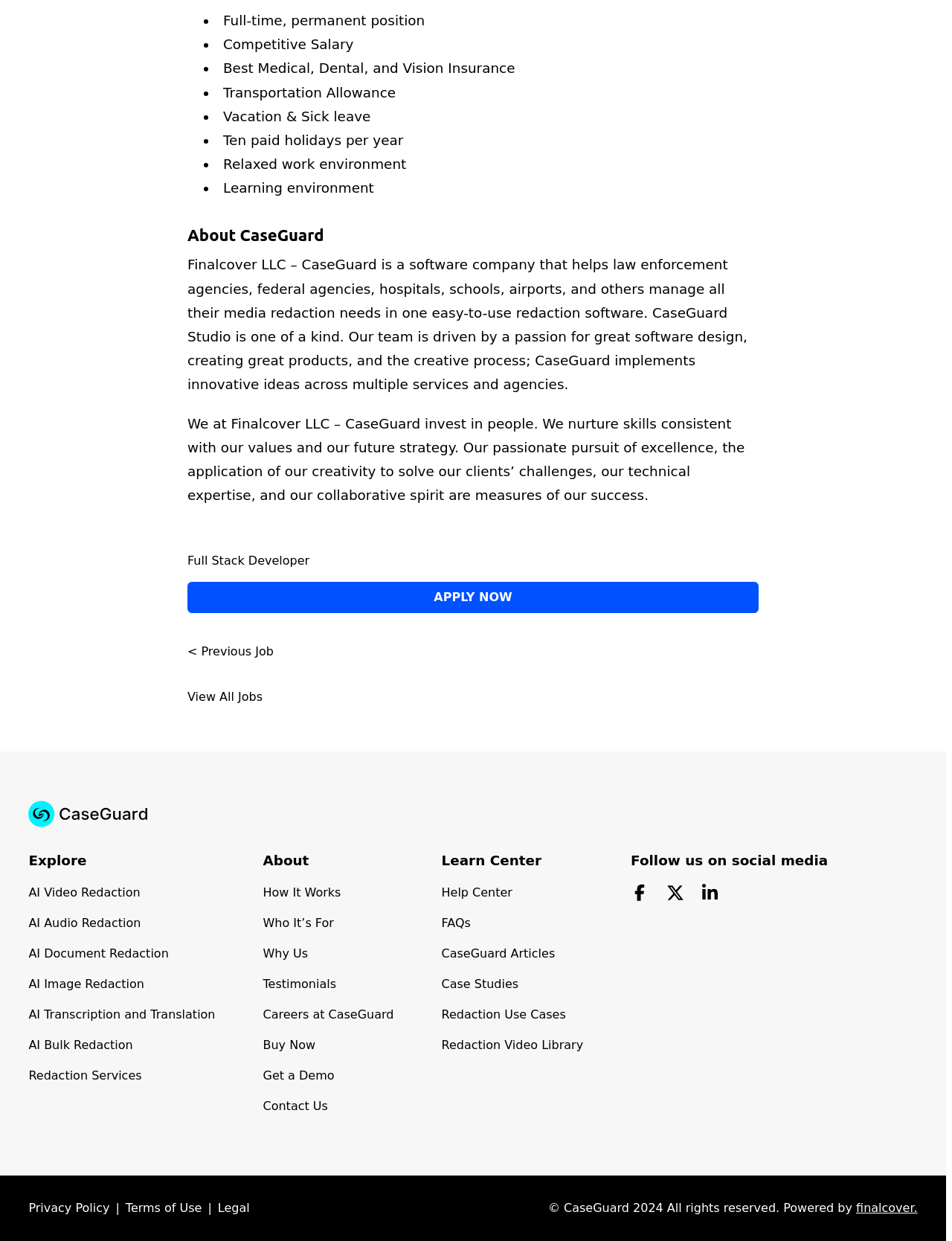What is the name of the company that invests in people?
Answer with a single word or phrase, using the screenshot for reference.

Finalcover LLC – CaseGuard